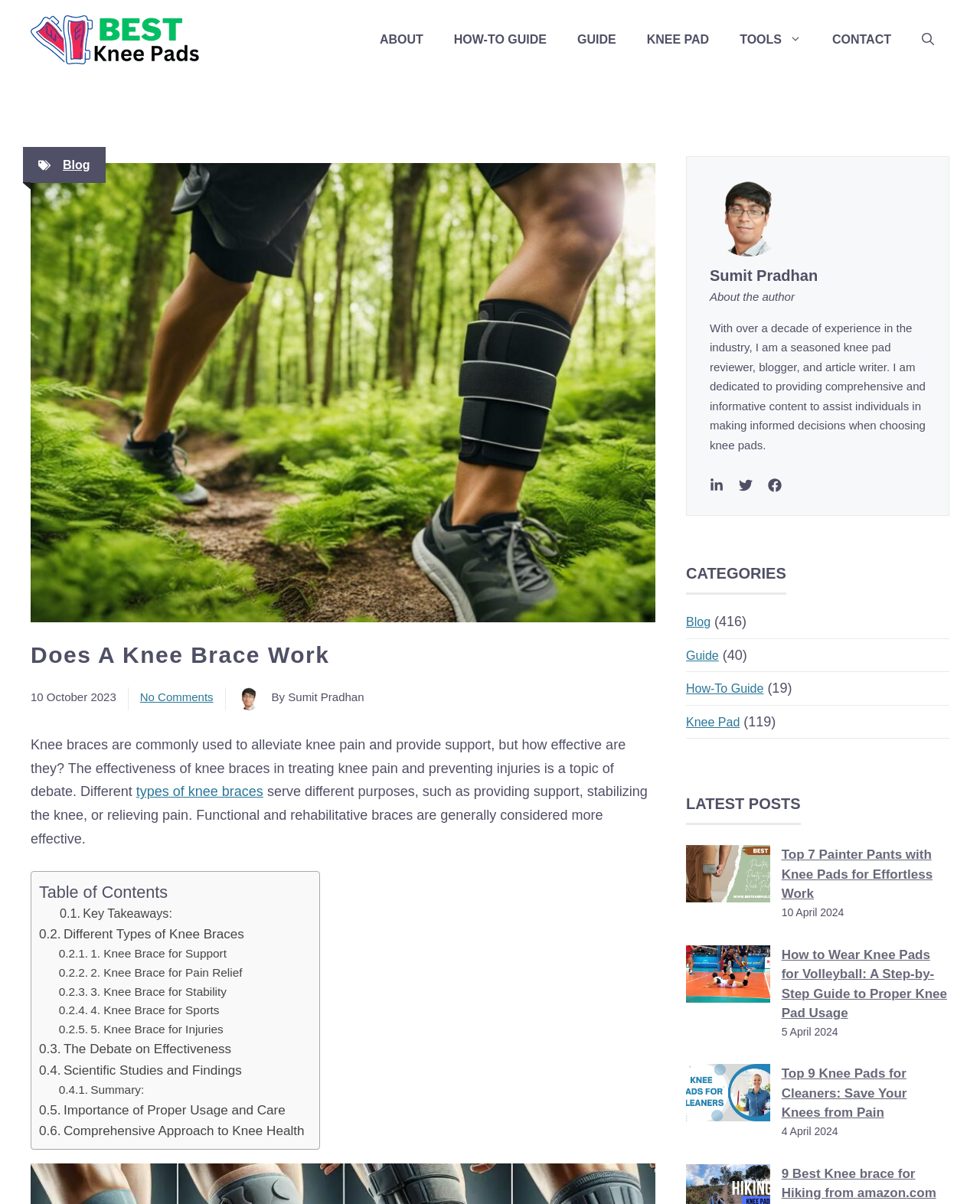Please find the bounding box coordinates of the element that needs to be clicked to perform the following instruction: "Enter your name". The bounding box coordinates should be four float numbers between 0 and 1, represented as [left, top, right, bottom].

None